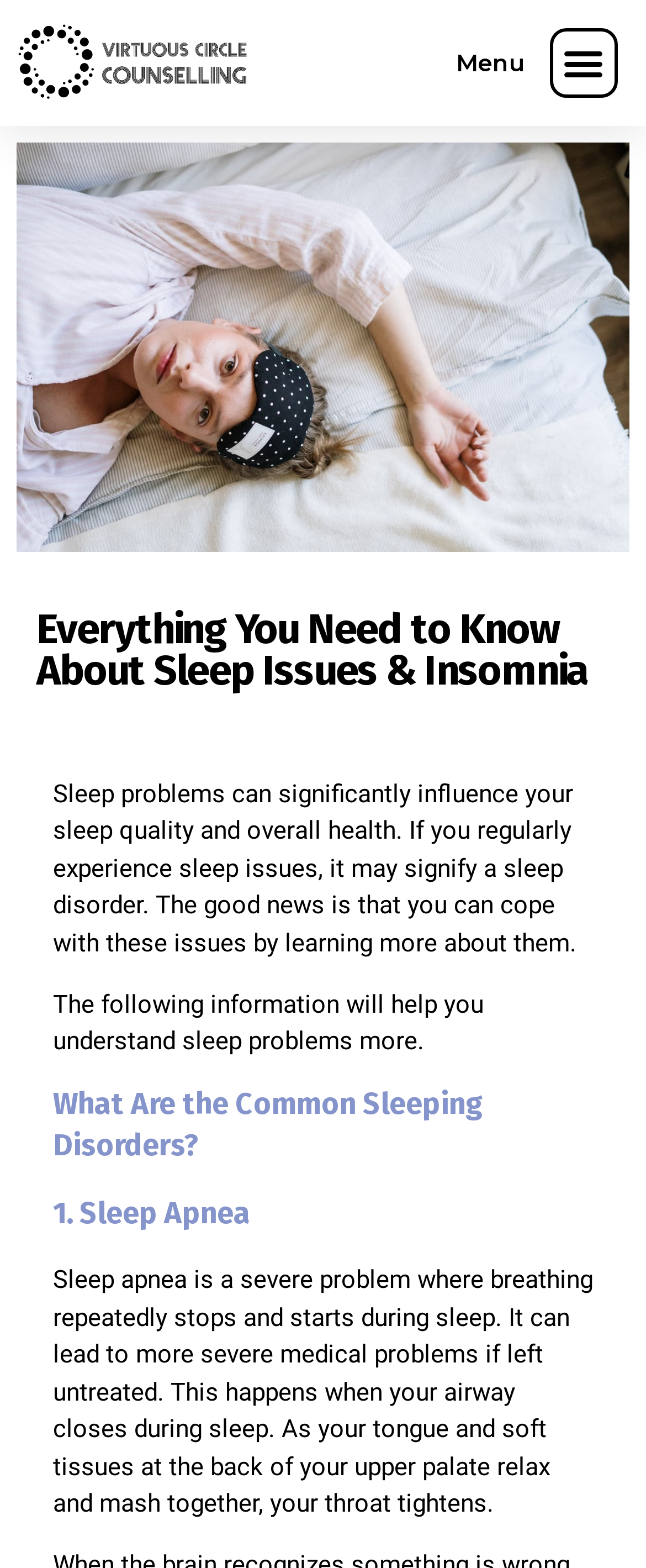What can sleep problems influence? Look at the image and give a one-word or short phrase answer.

Sleep quality and overall health